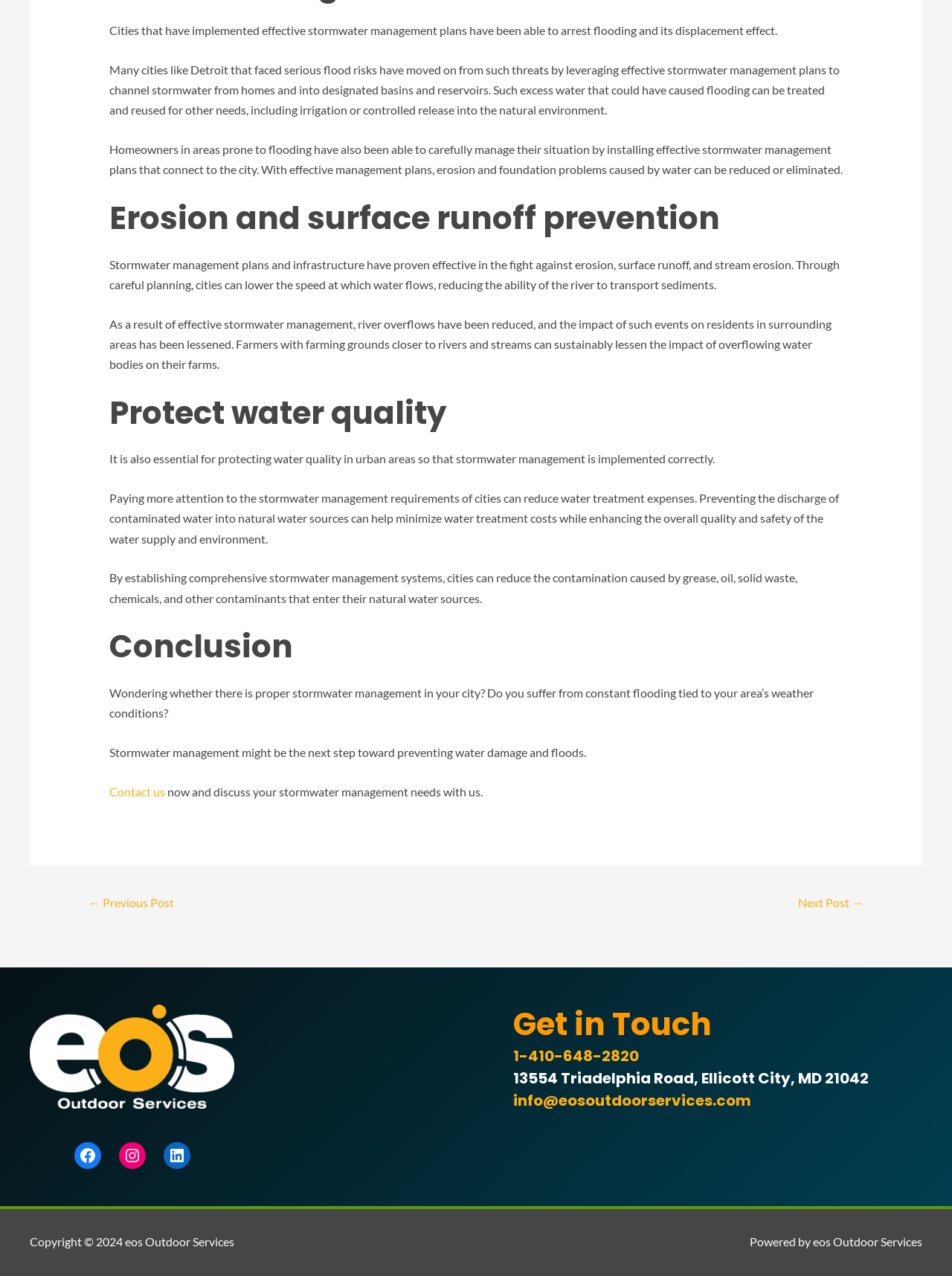Please give a succinct answer using a single word or phrase:
What is the main purpose of stormwater management plans?

Prevent flooding